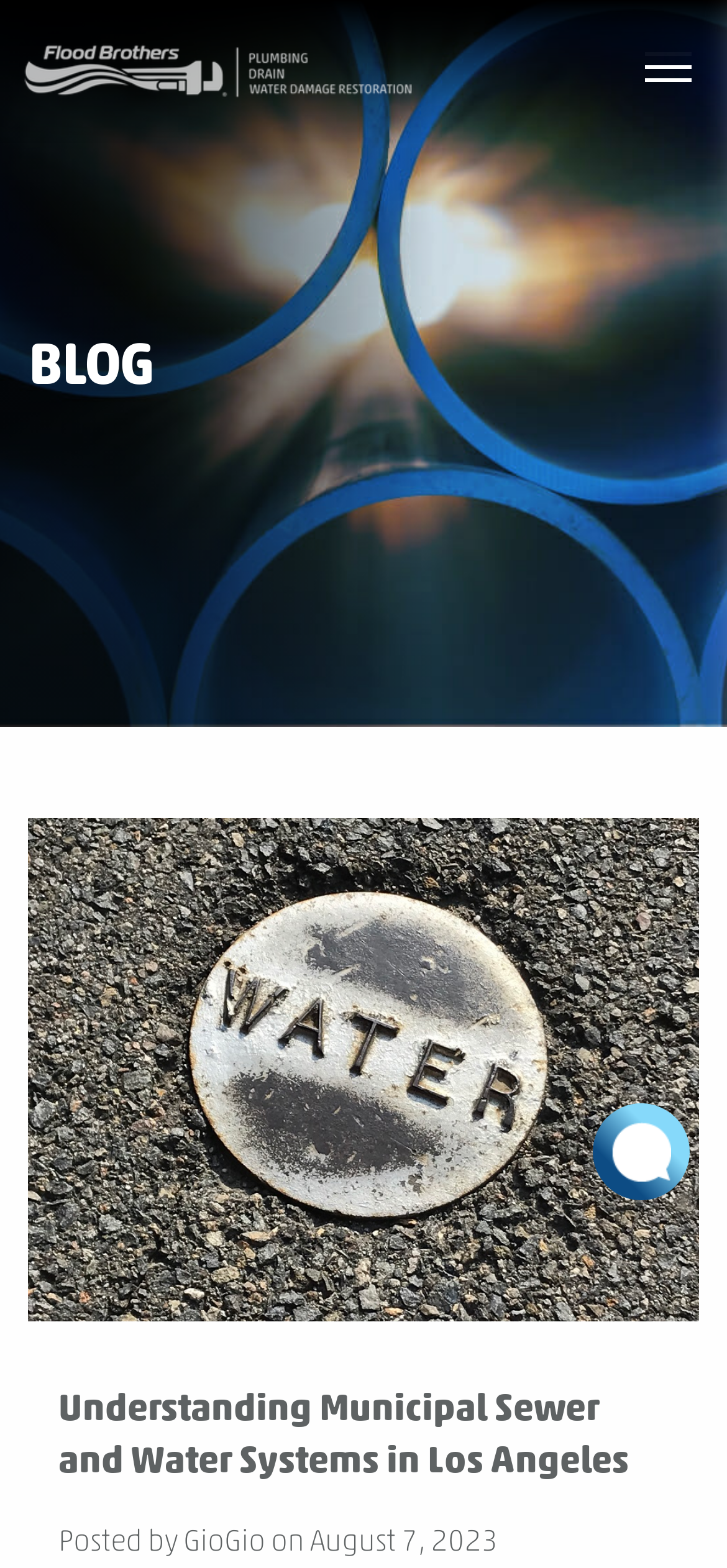What is the primary heading on this webpage?

Understanding Municipal Sewer and Water Systems in Los Angeles